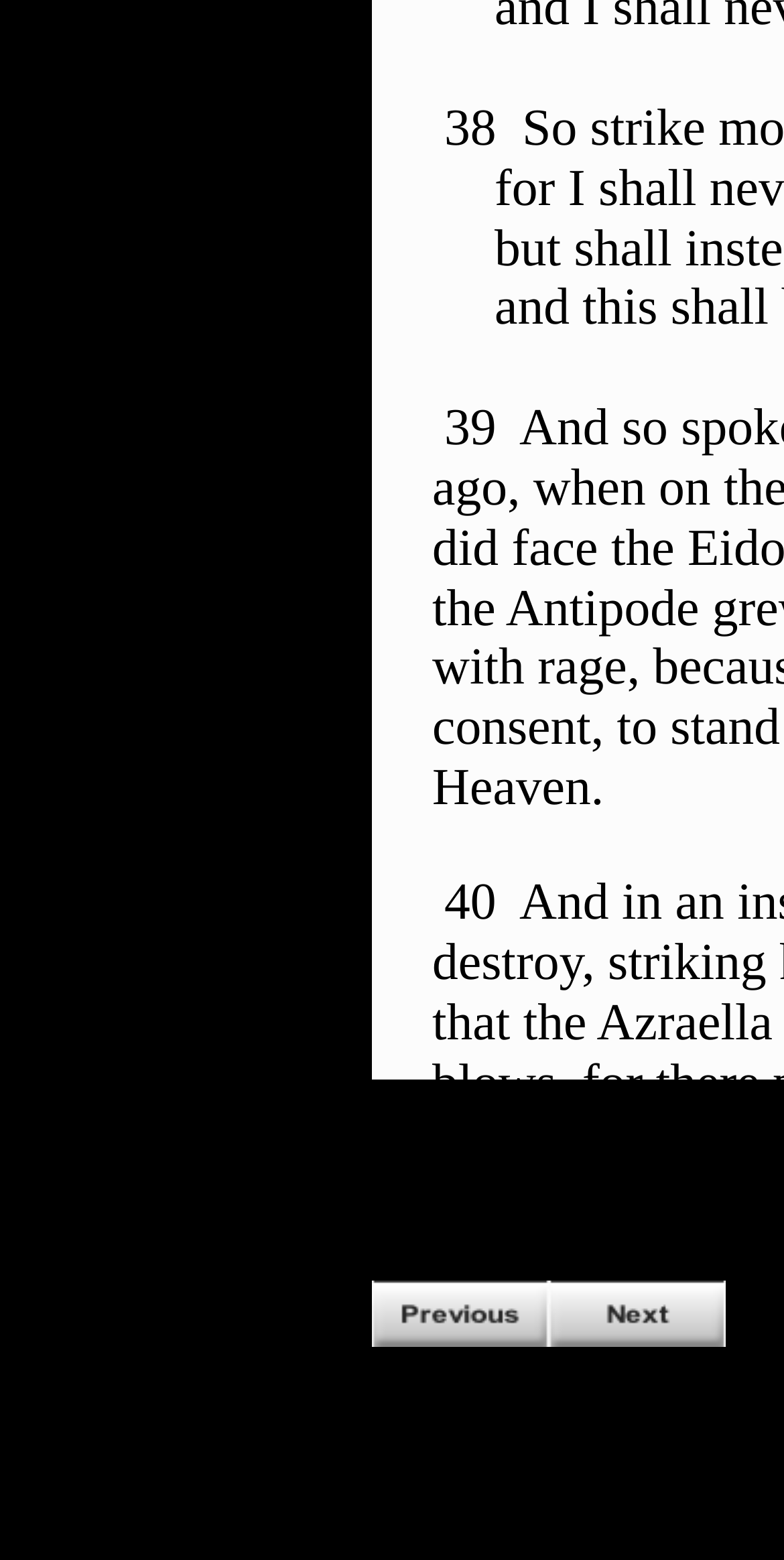Find and provide the bounding box coordinates for the UI element described with: "Mar 2016".

None